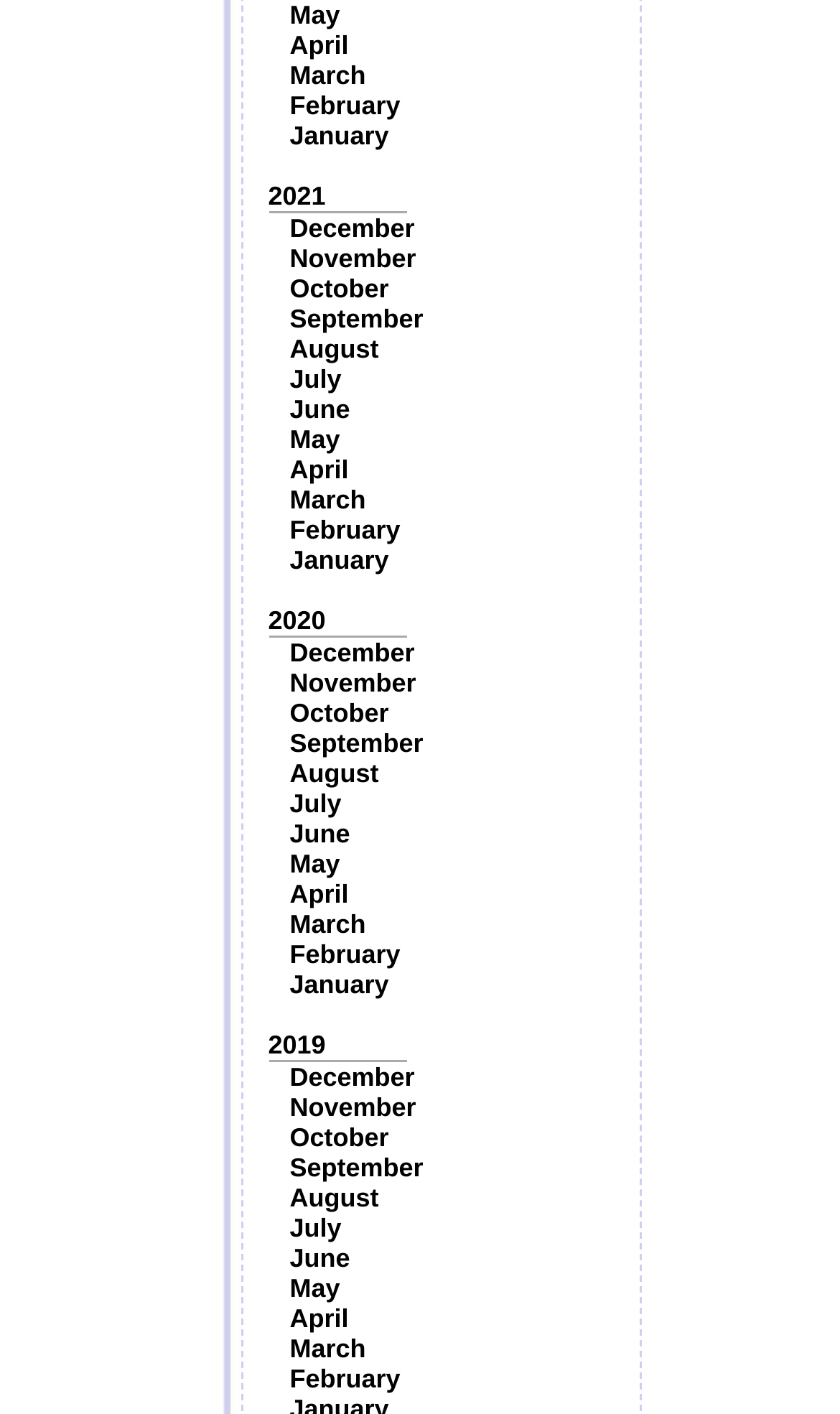Determine the bounding box coordinates of the region I should click to achieve the following instruction: "View March". Ensure the bounding box coordinates are four float numbers between 0 and 1, i.e., [left, top, right, bottom].

[0.345, 0.343, 0.435, 0.364]